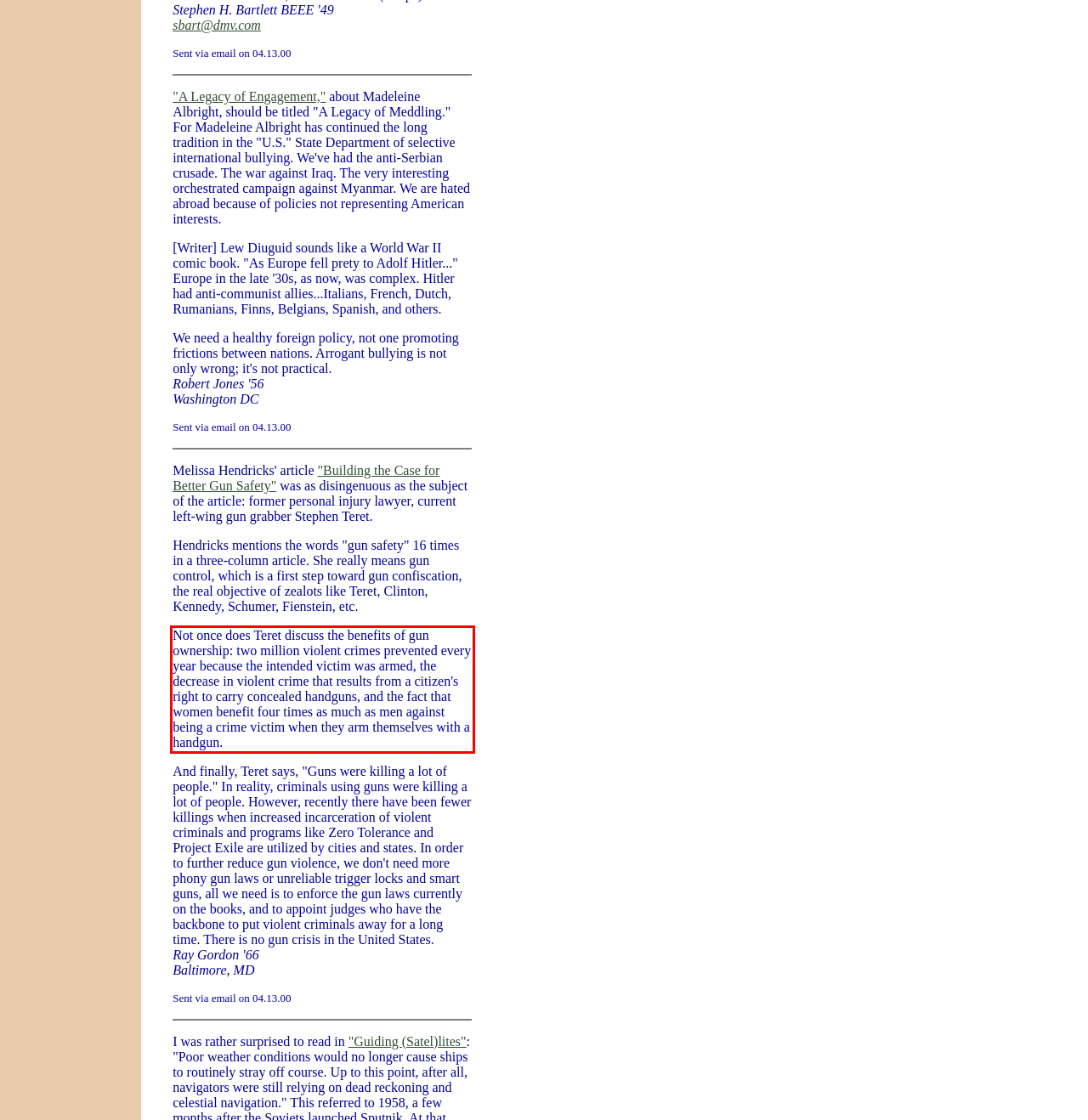Please examine the webpage screenshot and extract the text within the red bounding box using OCR.

Not once does Teret discuss the benefits of gun ownership: two million violent crimes prevented every year because the intended victim was armed, the decrease in violent crime that results from a citizen's right to carry concealed handguns, and the fact that women benefit four times as much as men against being a crime victim when they arm themselves with a handgun.